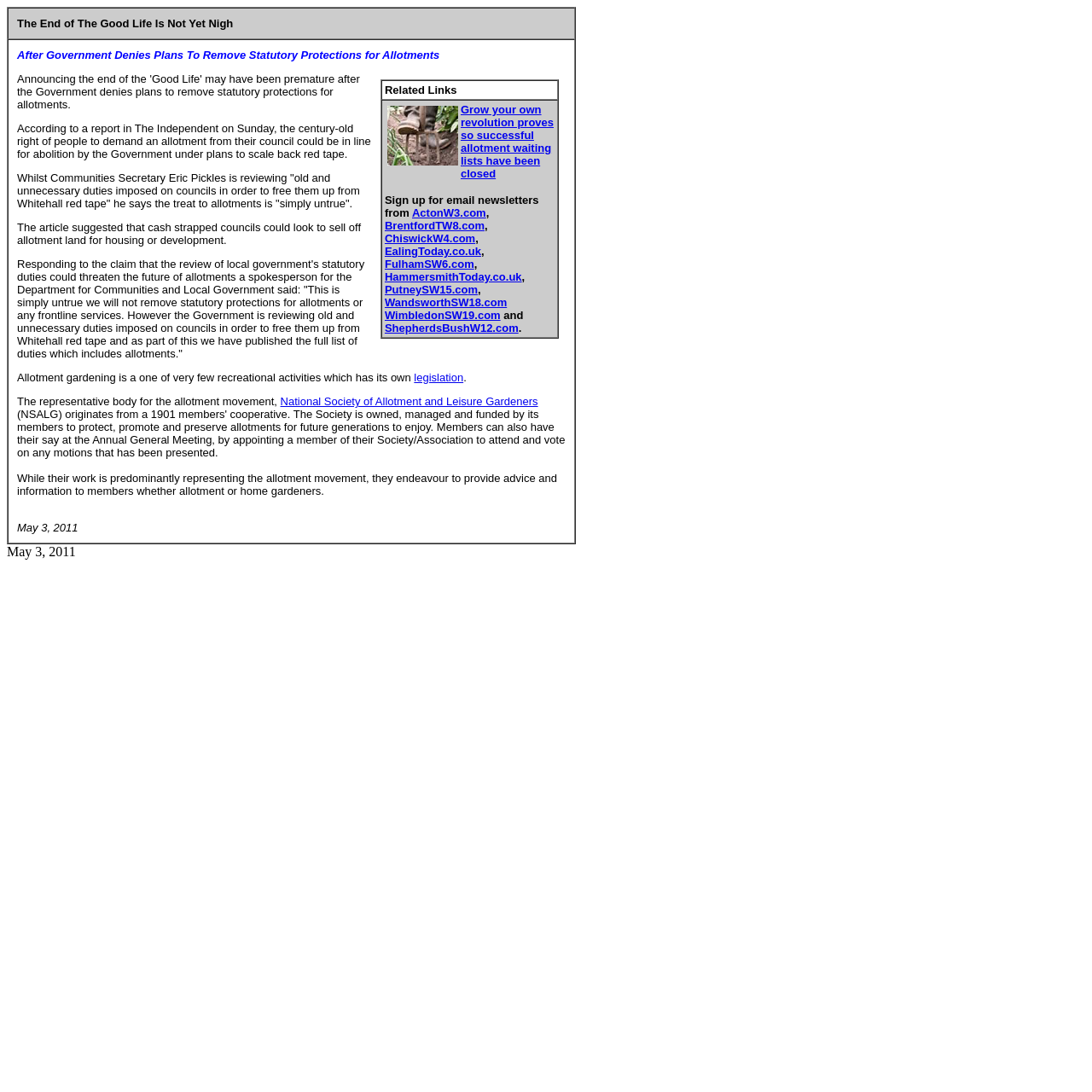Analyze the image and deliver a detailed answer to the question: Who is reviewing local government's statutory duties?

According to the article, Communities Secretary Eric Pickles is reviewing 'old and unnecessary duties imposed on councils in order to free them up from Whitehall red tape'.